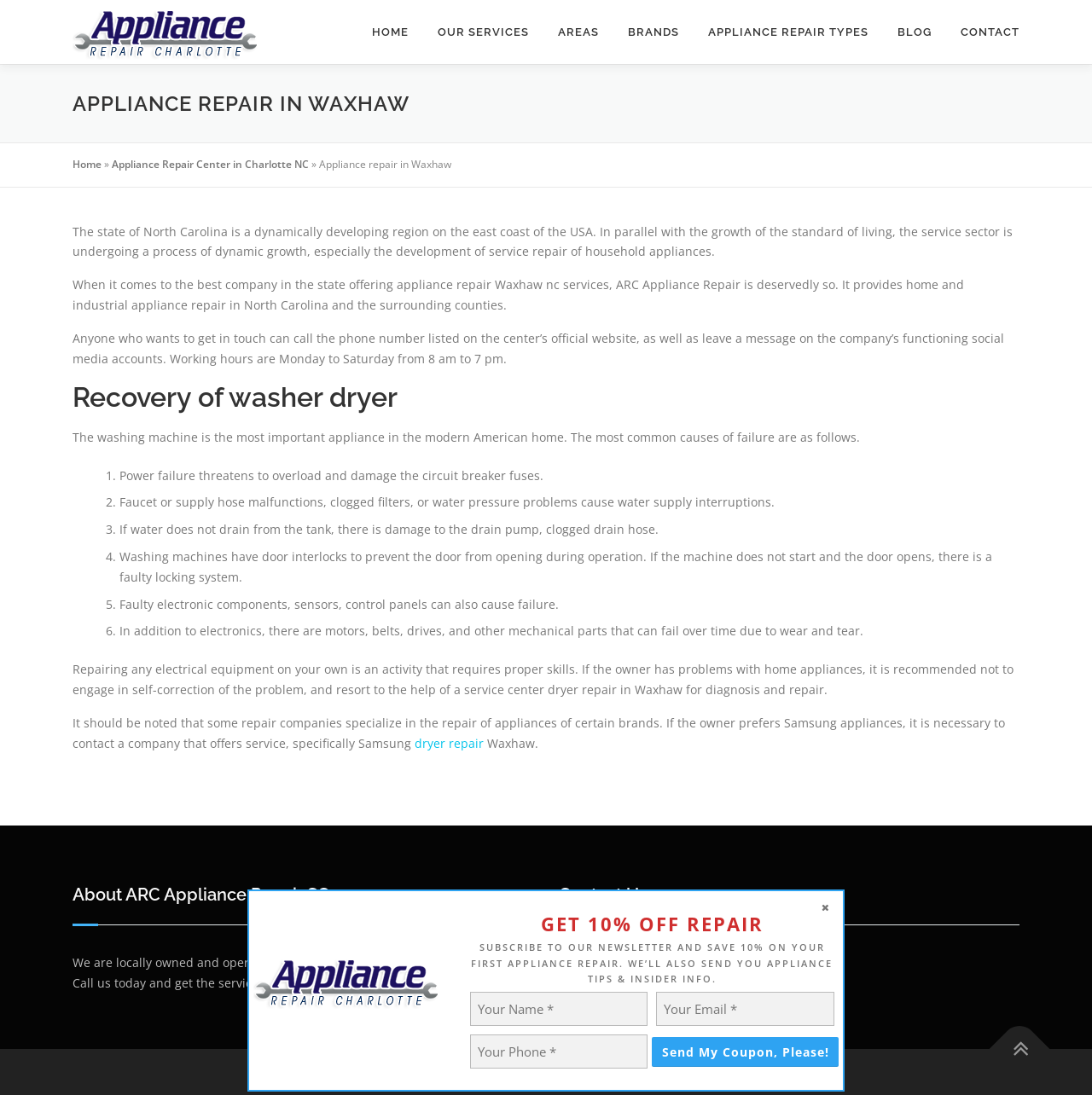Please specify the bounding box coordinates of the clickable section necessary to execute the following command: "Enter your email in the 'Your Email *' field".

[0.601, 0.906, 0.764, 0.937]